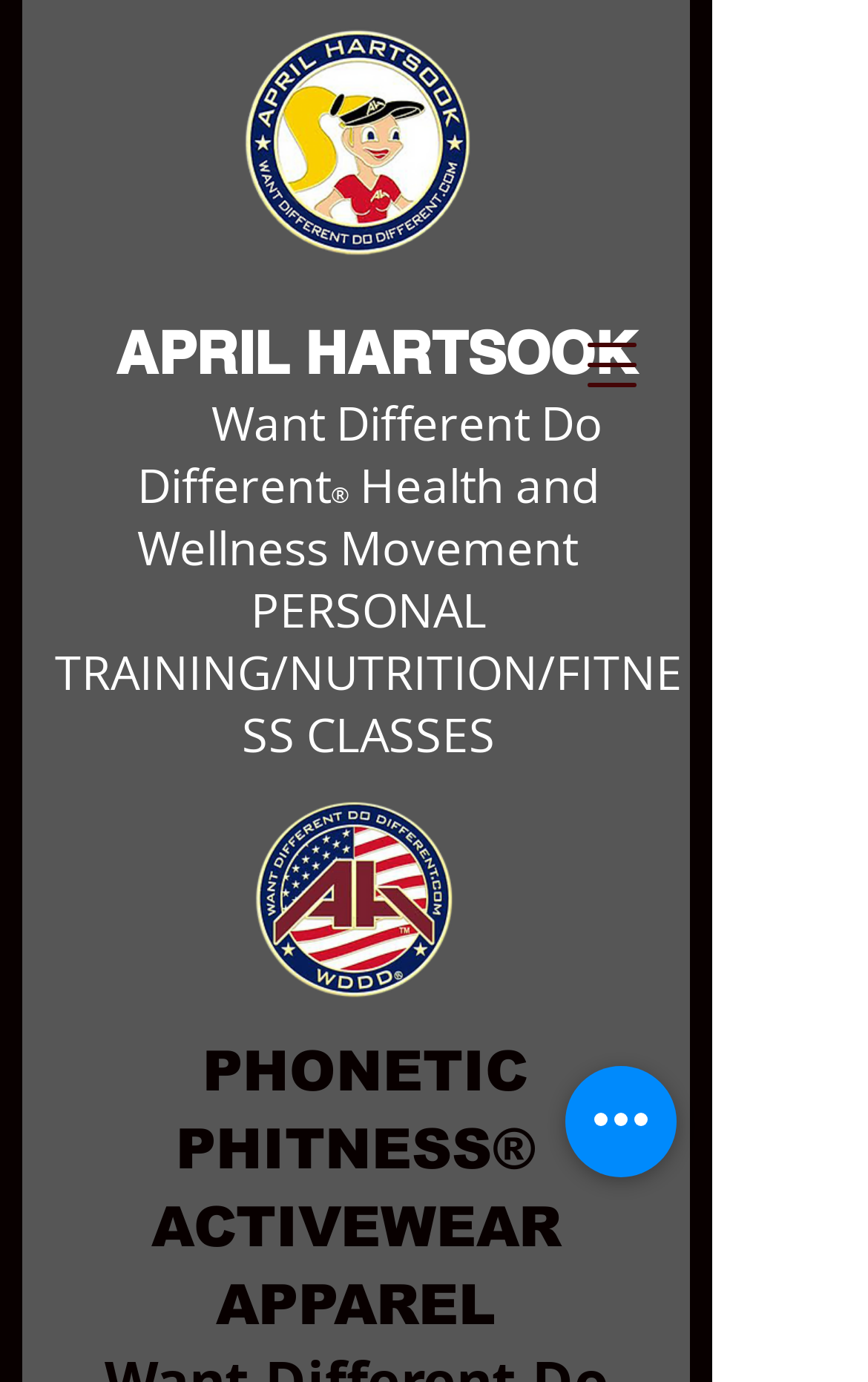Write an exhaustive caption that covers the webpage's main aspects.

The webpage appears to be a product page for a long sleeve tech shirt. At the top left, there is a link with no text description. To the right of the link, a button labeled "Open navigation menu" is positioned. Below these elements, a heading with the name "APRIL HARTSOOK" is centered. 

Under the heading, the brand name "Want Different Do Different" is displayed prominently, accompanied by the registered trademark symbol. Below the brand name, a tagline "Health and Wellness Movement" is written. 

Further down, a section title "PERSONAL TRAINING/NUTRITION/FITNESS CLASSES" is positioned, taking up a significant portion of the page width. At the bottom right, a button labeled "Quick actions" is located.